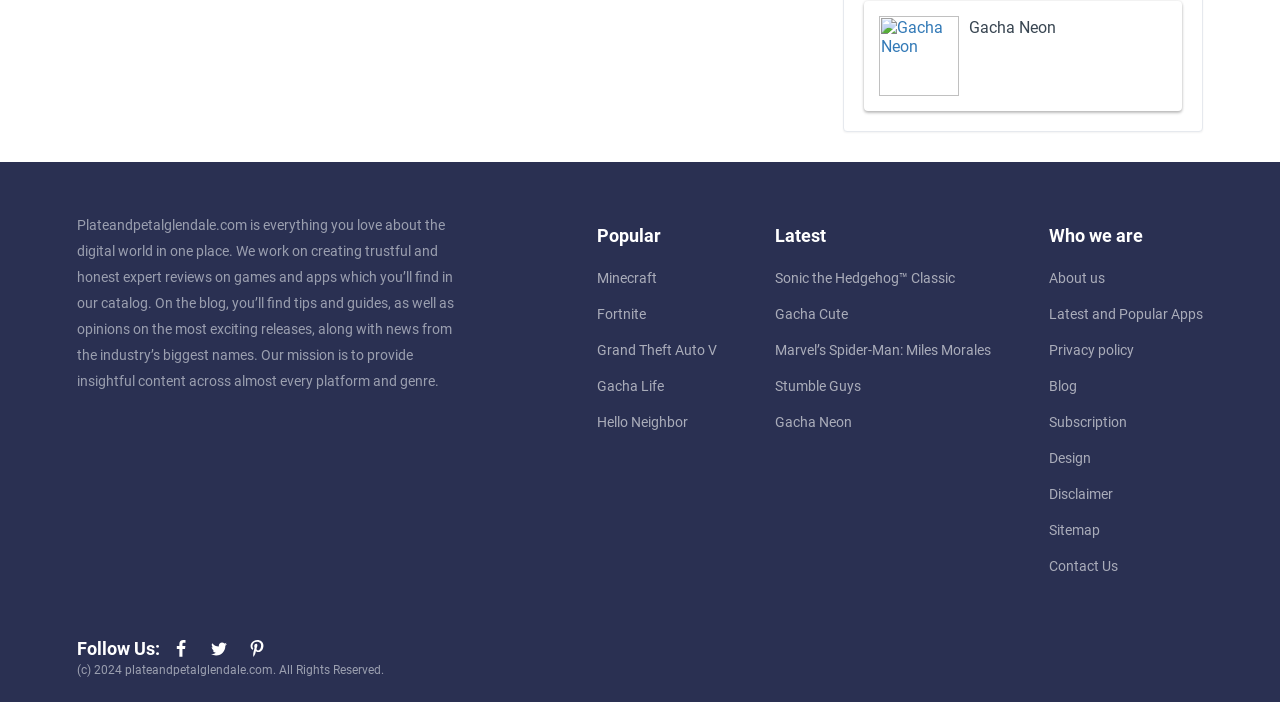What are the popular games listed on the website? From the image, respond with a single word or brief phrase.

Minecraft, Fortnite, Grand Theft Auto V, Gacha Life, Hello Neighbor